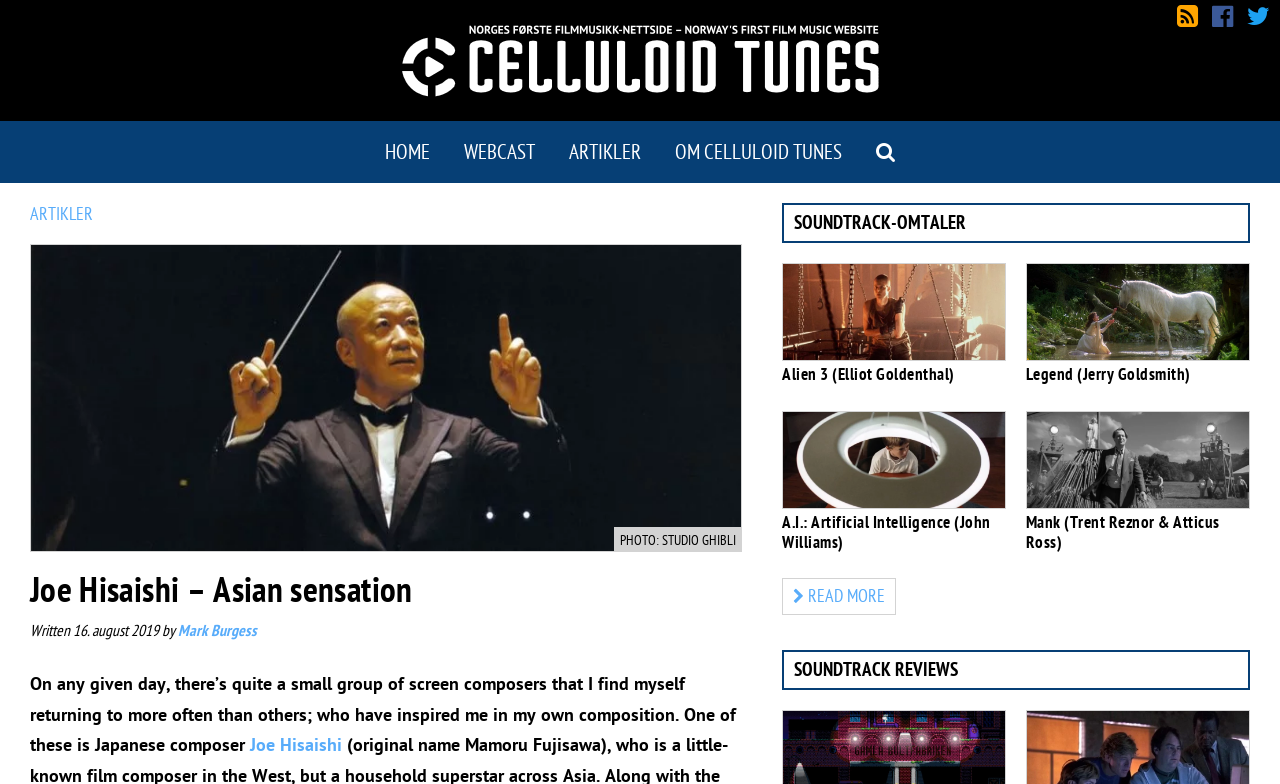Describe all the visual and textual components of the webpage comprehensively.

This webpage is about Celluloid Tunes, a film music website. At the top, there is a logo and a link to the website's homepage, accompanied by three social media icons on the right. Below this, there is a navigation menu with links to "HOME", "WEBCAST", "ARTIKLER", and "OM CELLULOID TUNES". 

On the left side, there is a section with a header "Joe Hisaishi – Asian sensation" and a photo of the composer. Below this, there is a paragraph of text discussing the composer's inspiration on the author's own composition. The text also includes a link to Joe Hisaishi's name.

To the right of this section, there are four articles, each with a heading and an image. The headings are "Alien 3 (Elliot Goldenthal)", "Legend (Jerry Goldsmith)", "A.I.: Artificial Intelligence (John Williams)", and "Mank (Trent Reznor & Atticus Ross)". Each article has a link to read more.

At the bottom of the page, there is a section with a heading "SOUNDTRACK REVIEWS" and a link to read more.